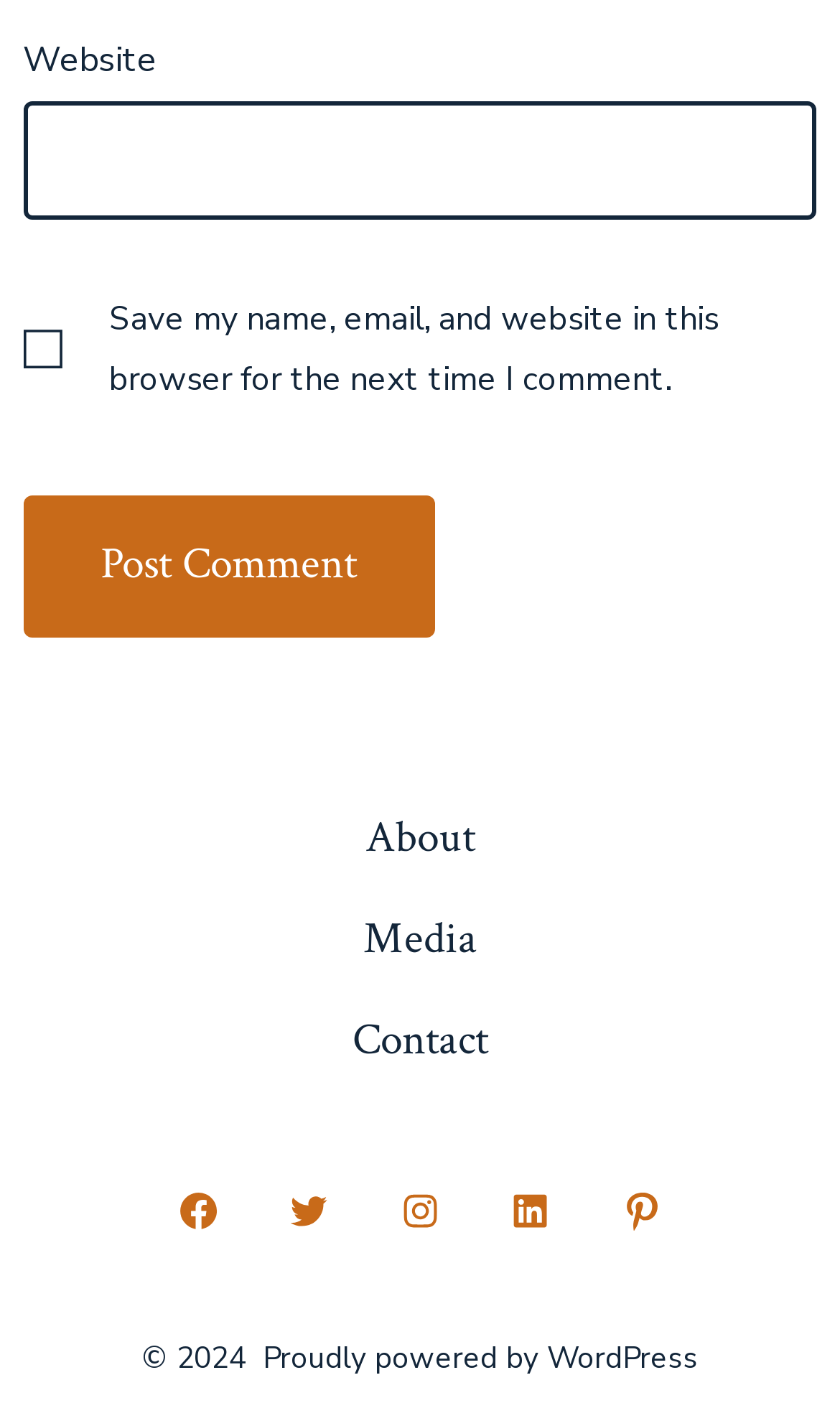Pinpoint the bounding box coordinates of the clickable area necessary to execute the following instruction: "Visit 'Business'". The coordinates should be given as four float numbers between 0 and 1, namely [left, top, right, bottom].

None